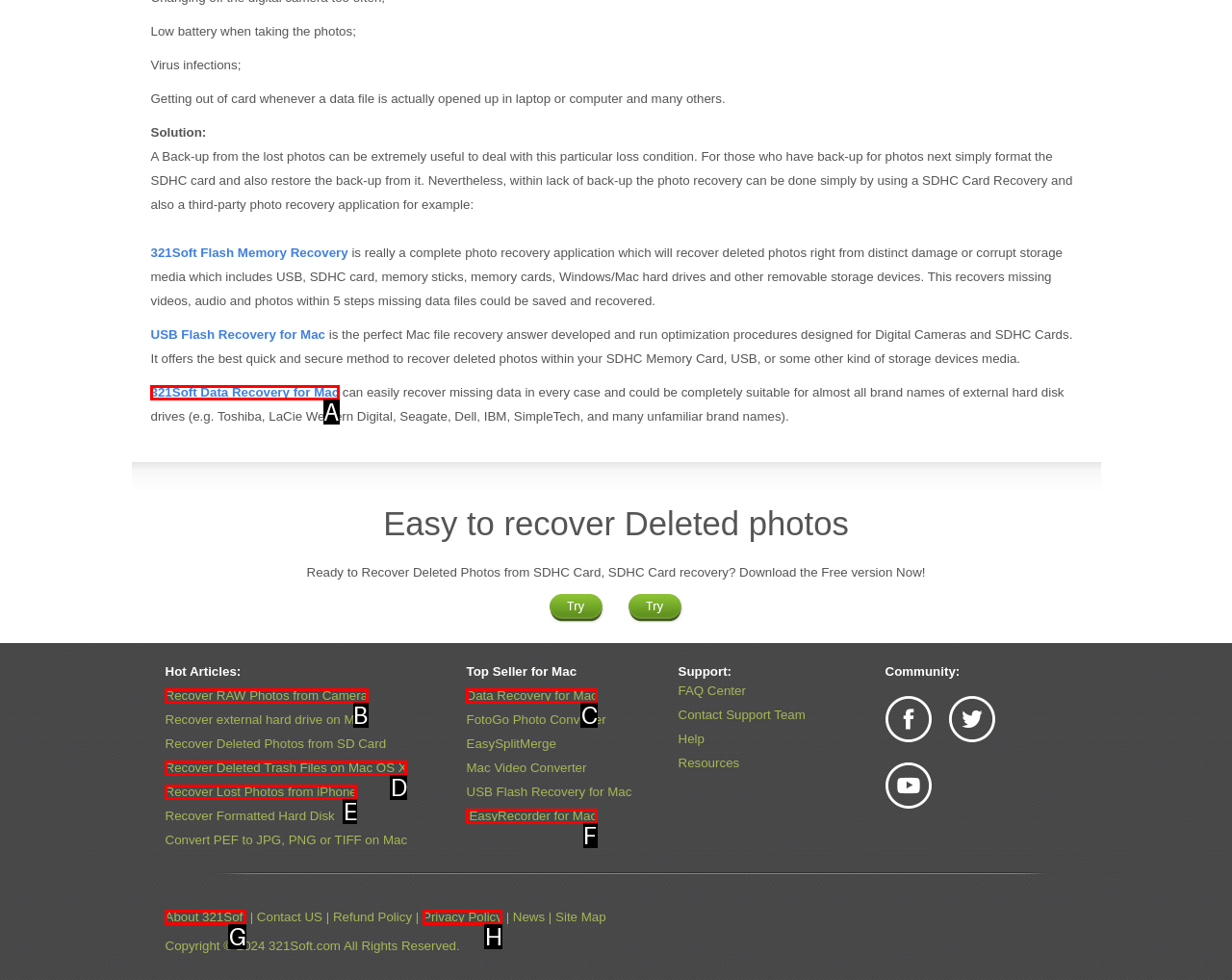Match the description: Privacy Policy to the correct HTML element. Provide the letter of your choice from the given options.

H